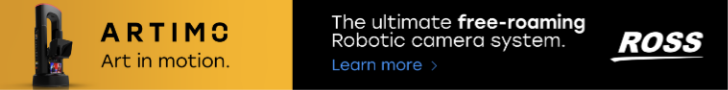What is the purpose of the call to action?
Using the visual information, answer the question in a single word or phrase.

To learn more